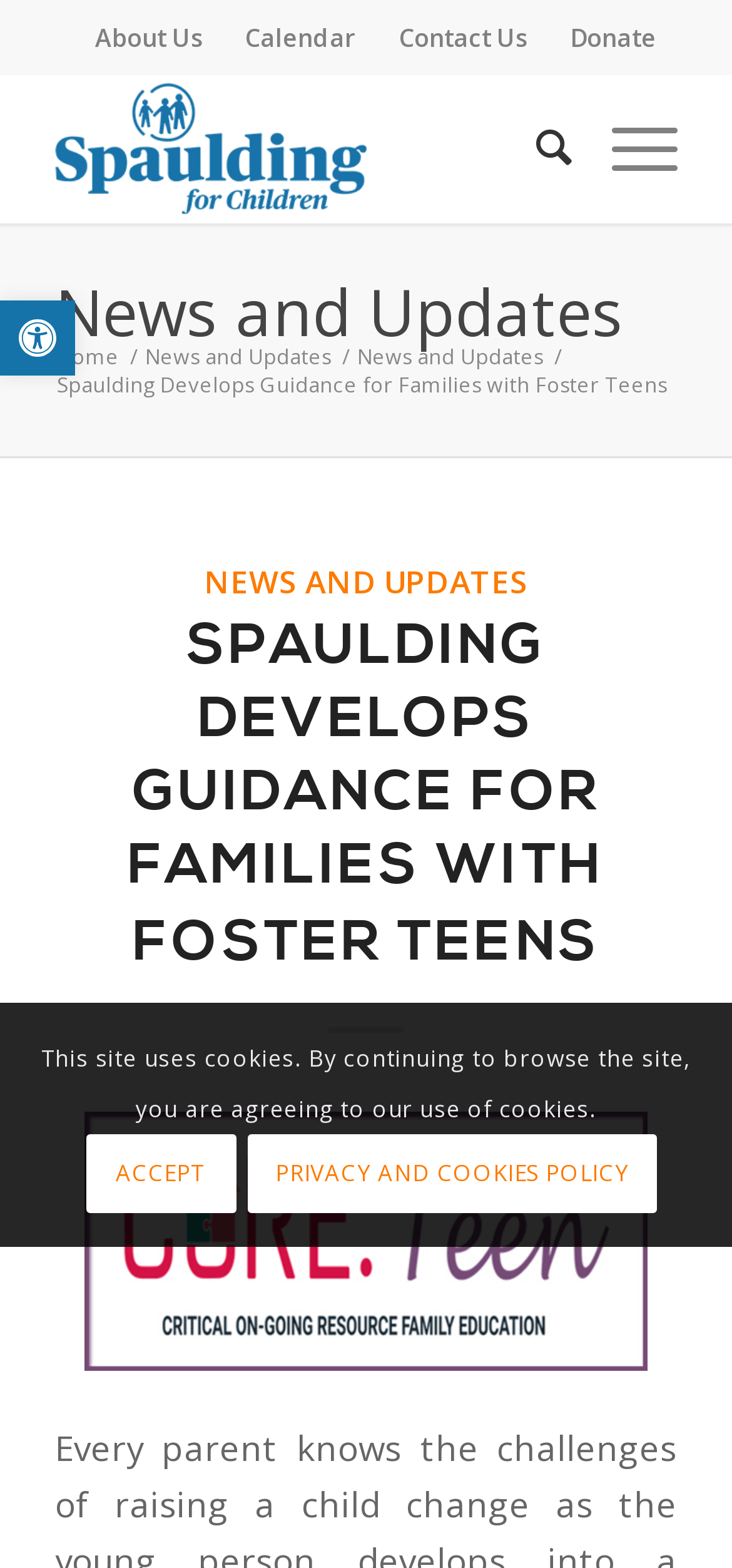Use a single word or phrase to answer the question:
What is the purpose of the button in the top-right corner?

Open toolbar Accessibility Tools